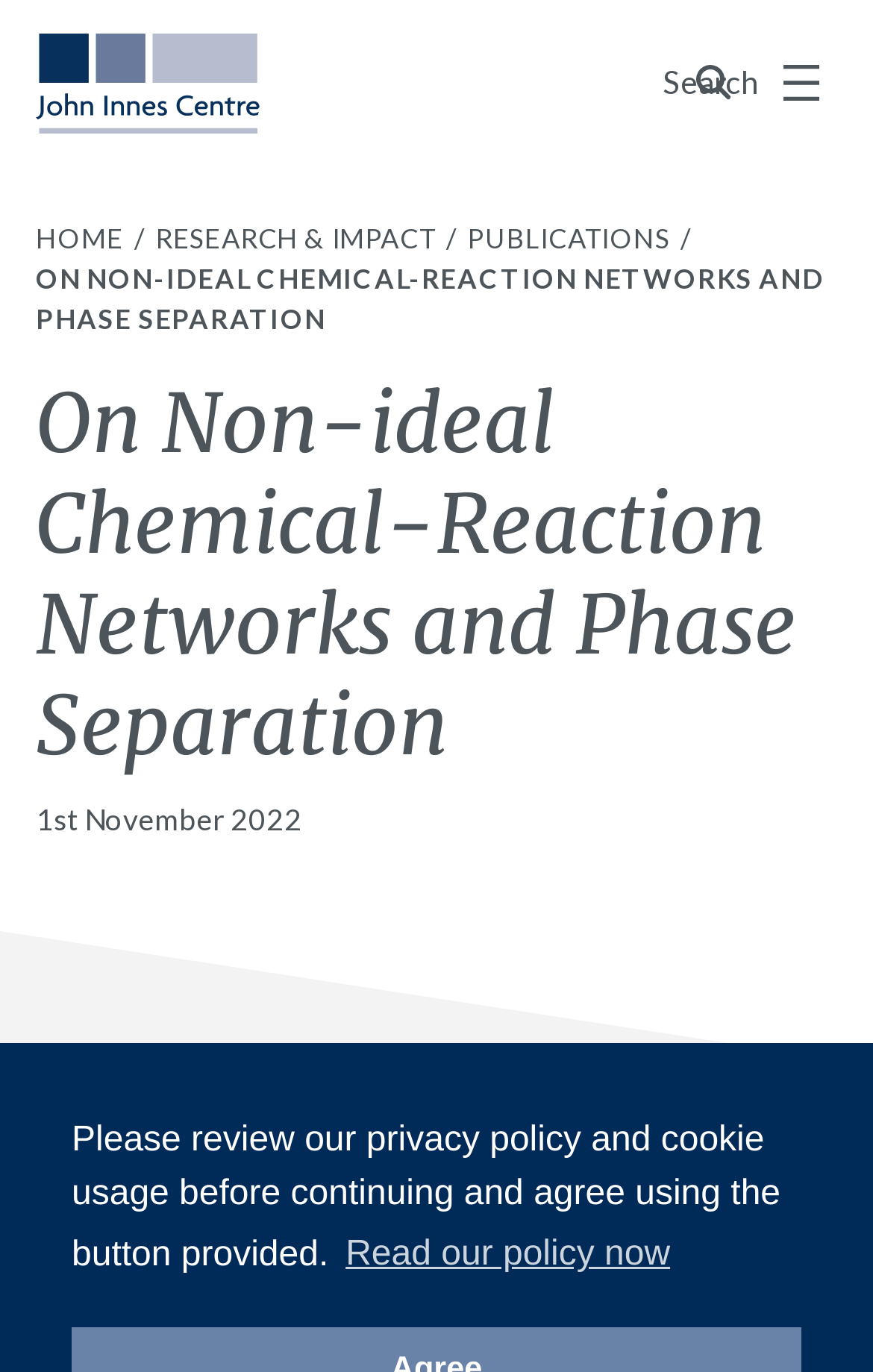Identify the bounding box for the UI element specified in this description: "Read our policy now". The coordinates must be four float numbers between 0 and 1, formatted as [left, top, right, bottom].

[0.388, 0.891, 0.776, 0.94]